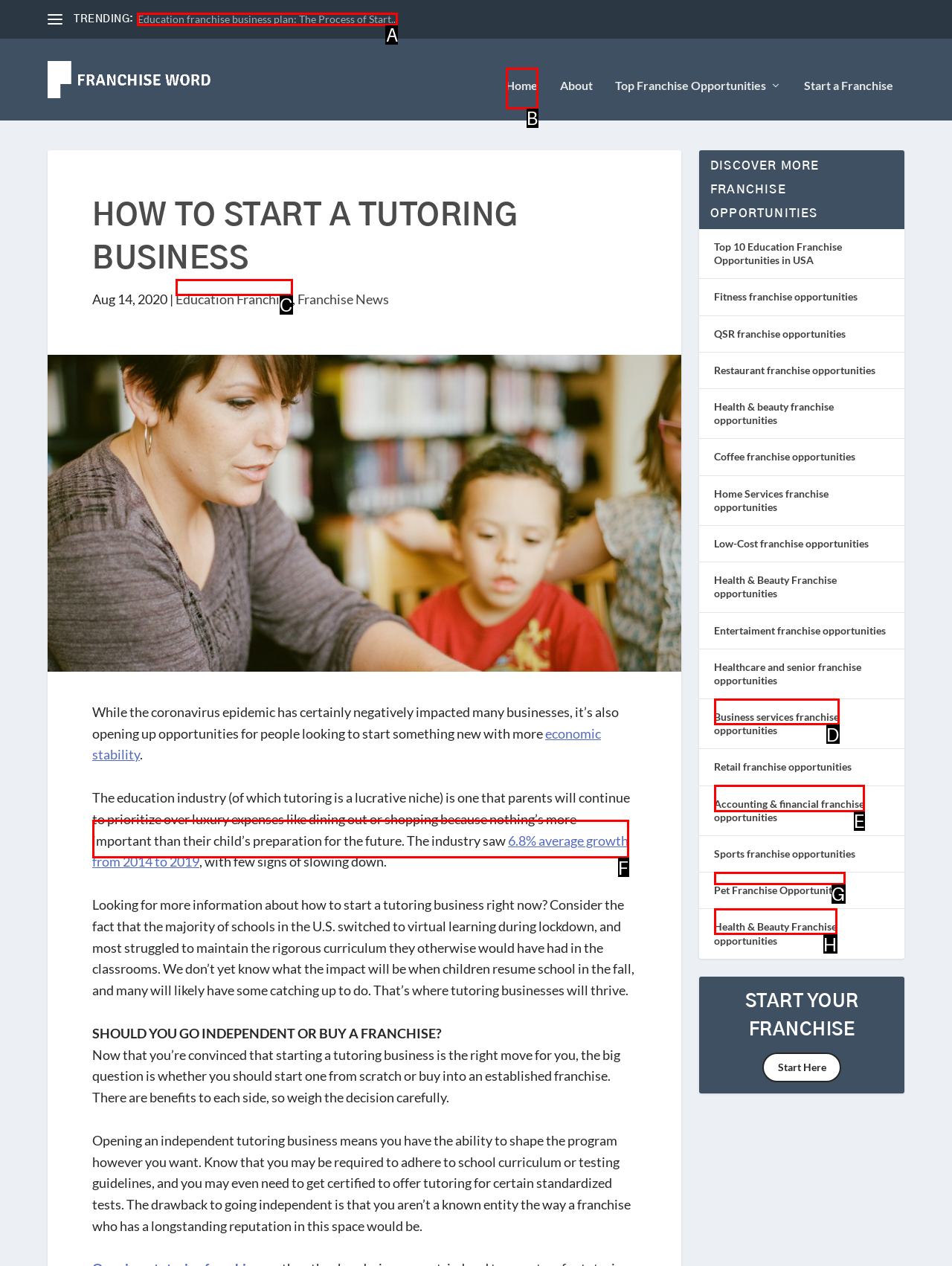Determine the HTML element that best matches this description: Home from the given choices. Respond with the corresponding letter.

B